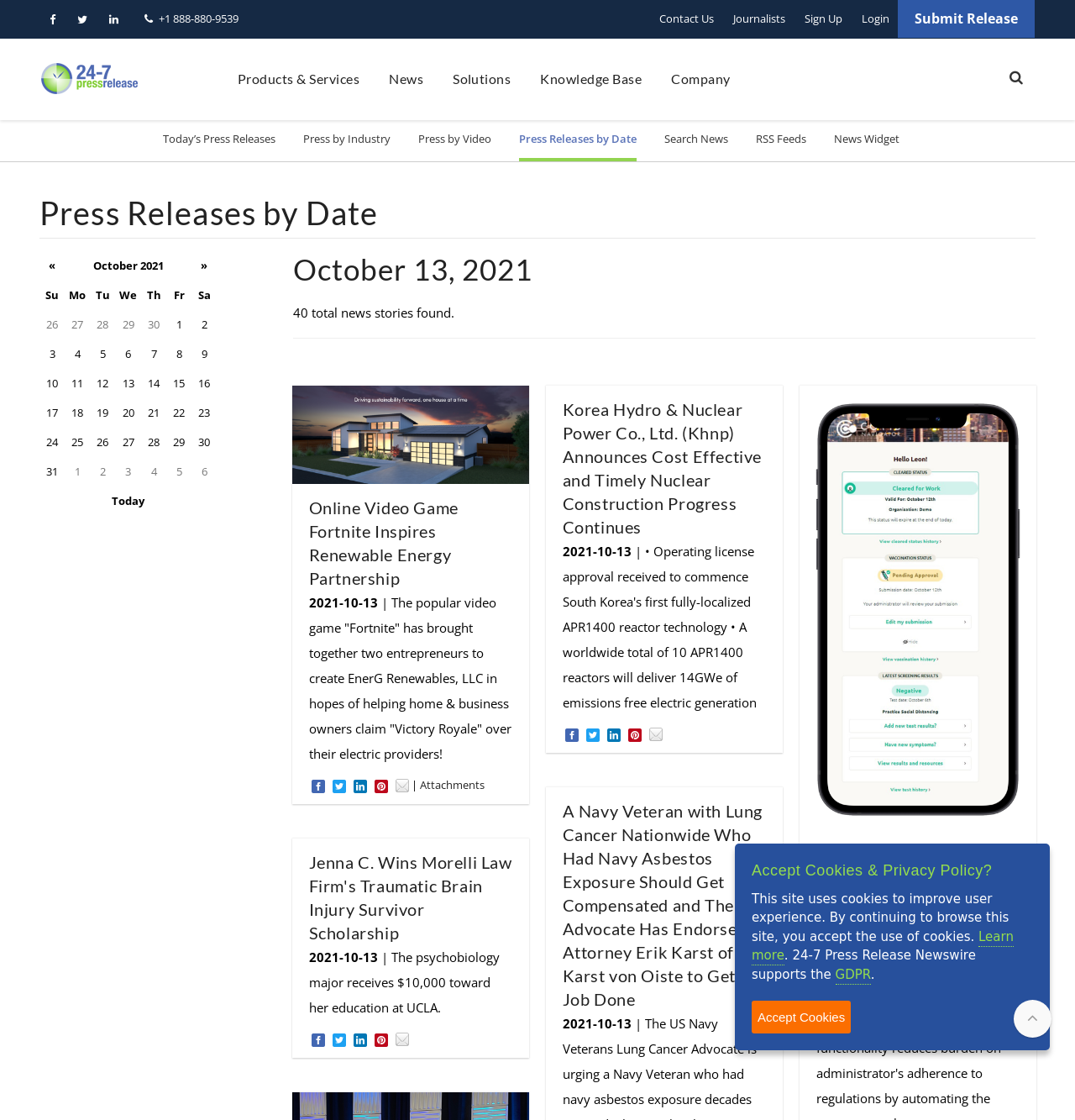Could you indicate the bounding box coordinates of the region to click in order to complete this instruction: "Search for news".

[0.618, 0.107, 0.677, 0.141]